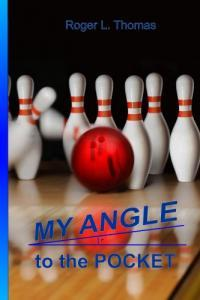Analyze the image and provide a detailed caption.

The image features the cover of the book titled "MY ANGLE to the POCKET" by Roger L. Thomas. The design prominently showcases a striking red bowling ball poised to roll towards a set of white bowling pins, some of which are adorned with red stripes. The background is a blurred bowling lane, enhancing the focus on both the ball and the pins, creating a dynamic sense of movement. The title, displayed in bold blue lettering, contrasts vividly with the backdrop, making it easily readable and eye-catching. The author's name is elegantly positioned at the top, maintaining a clean and professional aesthetic that aligns with the theme of the sport.